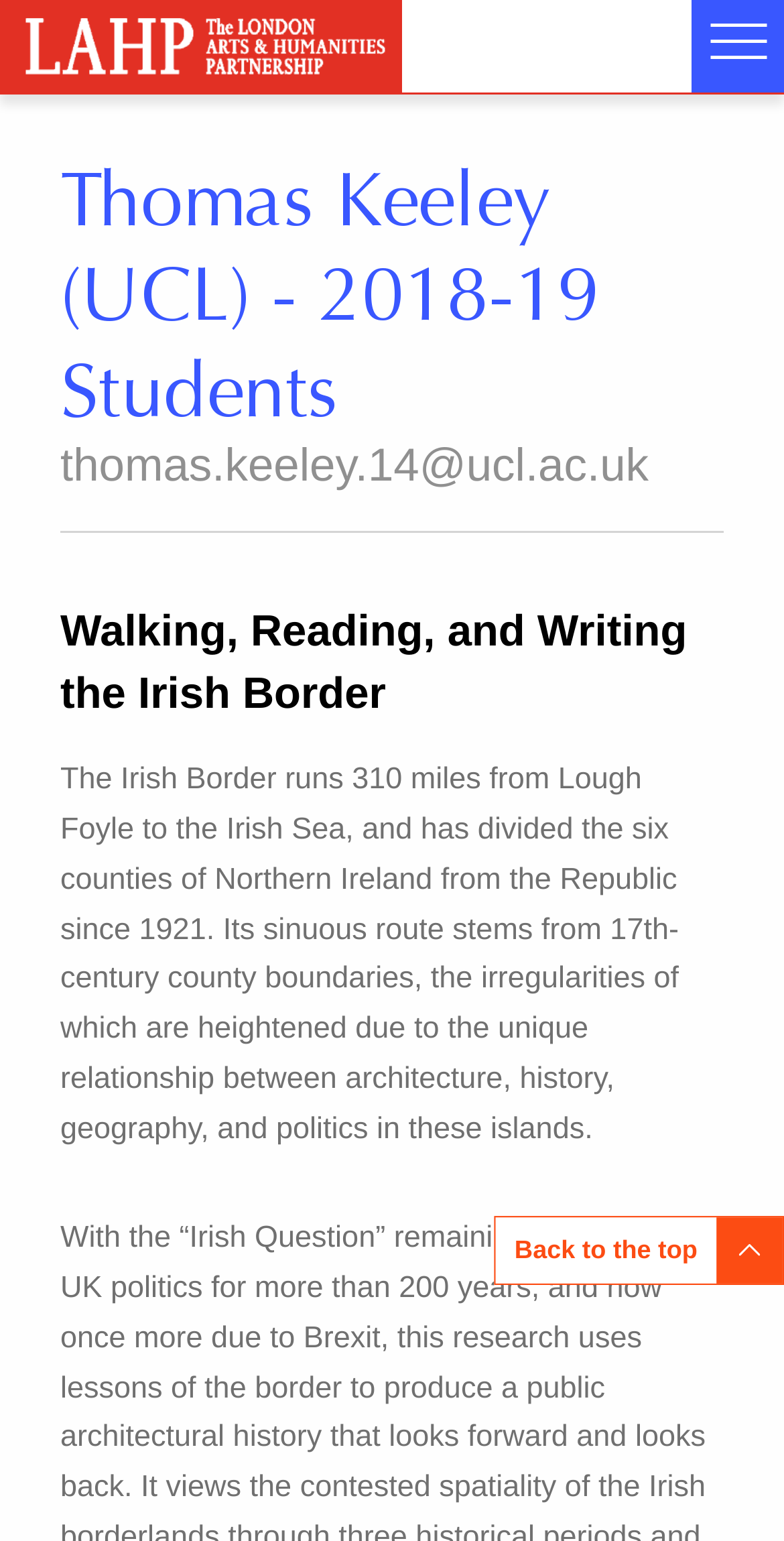Locate the bounding box coordinates of the clickable part needed for the task: "Read the 'The Irish Border runs...' description".

[0.077, 0.495, 0.866, 0.743]